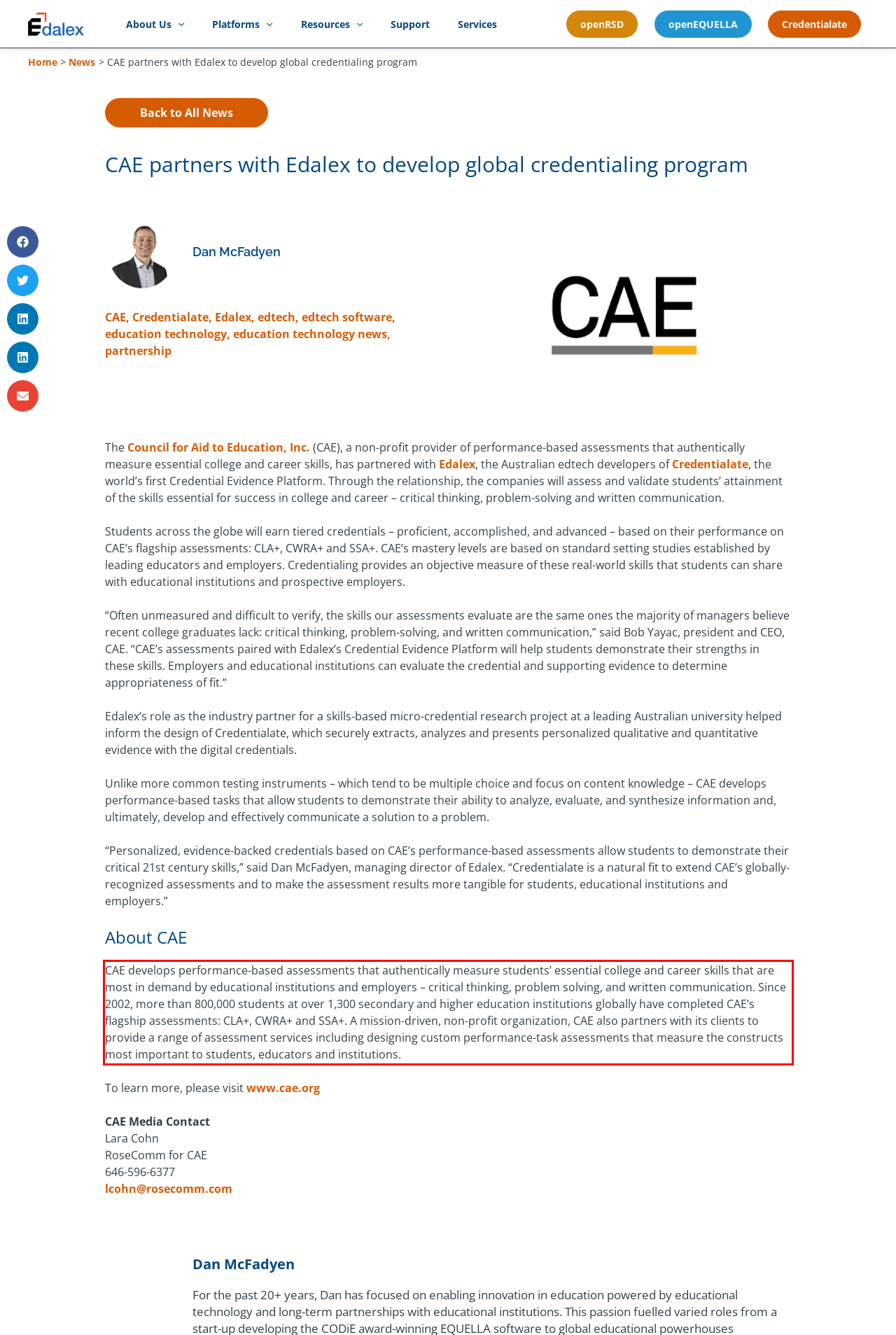Identify and transcribe the text content enclosed by the red bounding box in the given screenshot.

CAE develops performance-based assessments that authentically measure students’ essential college and career skills that are most in demand by educational institutions and employers – critical thinking, problem solving, and written communication. Since 2002, more than 800,000 students at over 1,300 secondary and higher education institutions globally have completed CAE’s flagship assessments: CLA+, CWRA+ and SSA+. A mission-driven, non-profit organization, CAE also partners with its clients to provide a range of assessment services including designing custom performance-task assessments that measure the constructs most important to students, educators and institutions.